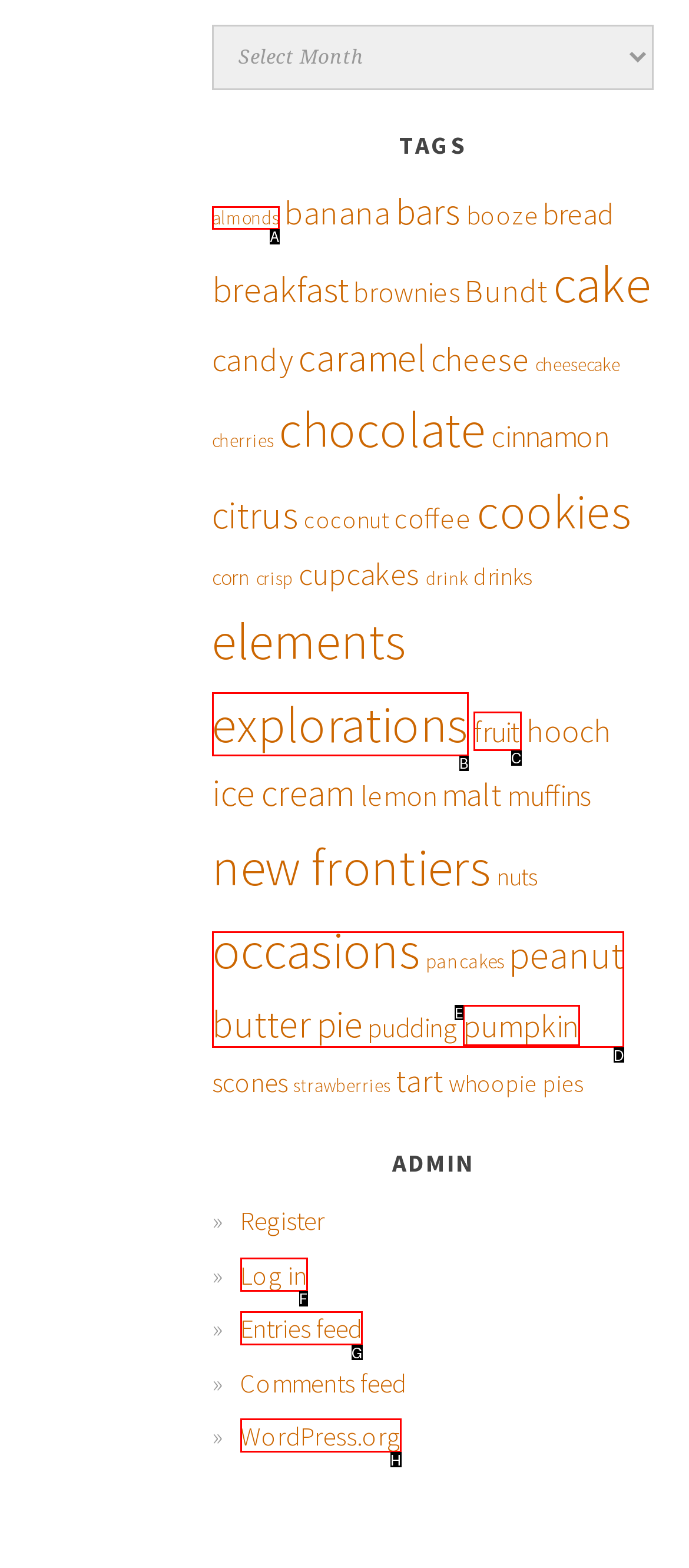Given the description: Entries feed, identify the corresponding option. Answer with the letter of the appropriate option directly.

G